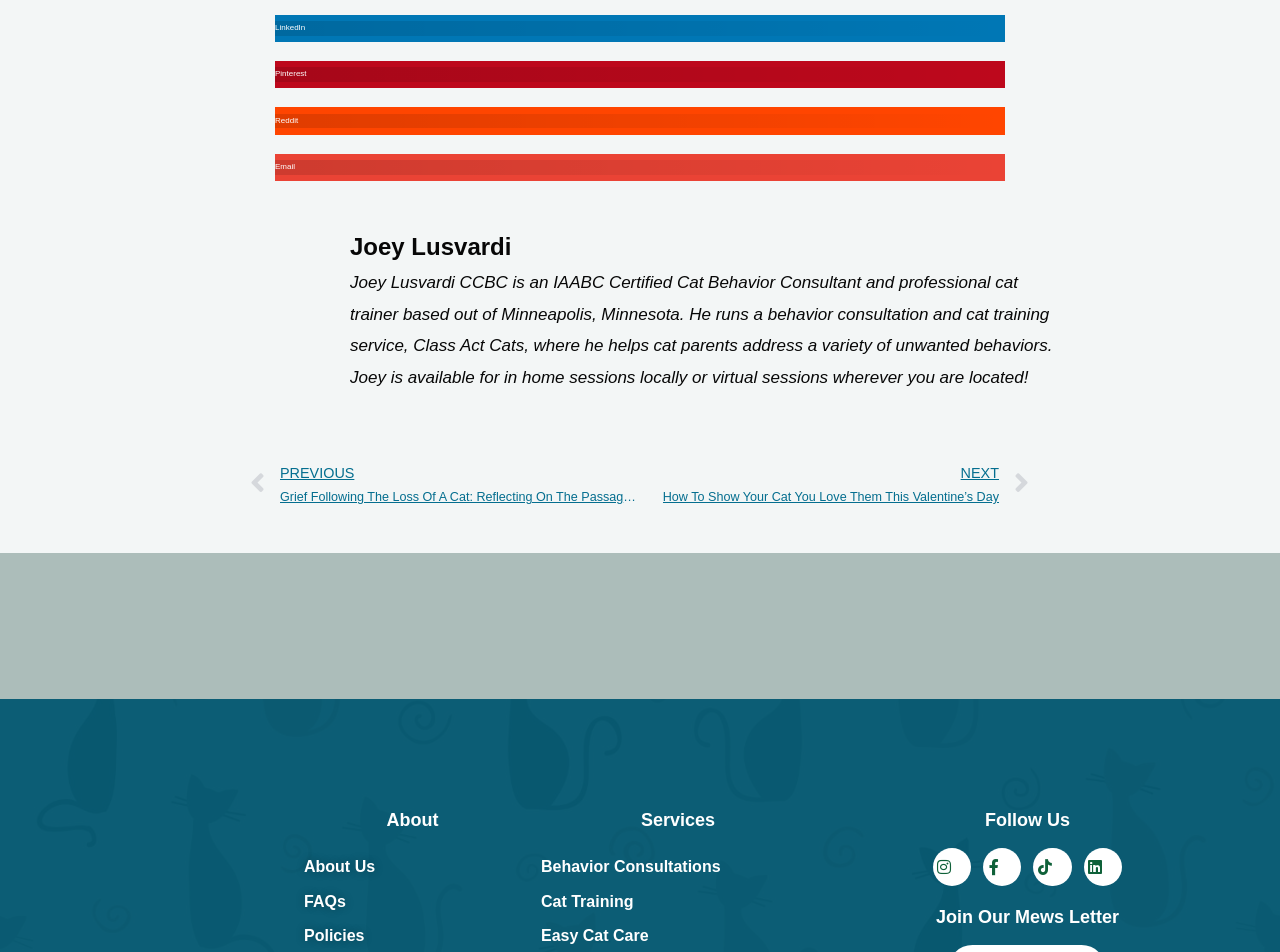How many social media links are there in the 'Follow Us' section?
Answer the question with as much detail as you can, using the image as a reference.

I found the heading element with the text 'Follow Us' and four link elements with the descriptions 'Instagram, opens a new window', 'Facebook-f, opens a new window', 'Tiktok, opens a new window', and 'Linkedin, opens a new window', which suggests that there are four social media links in the 'Follow Us' section.